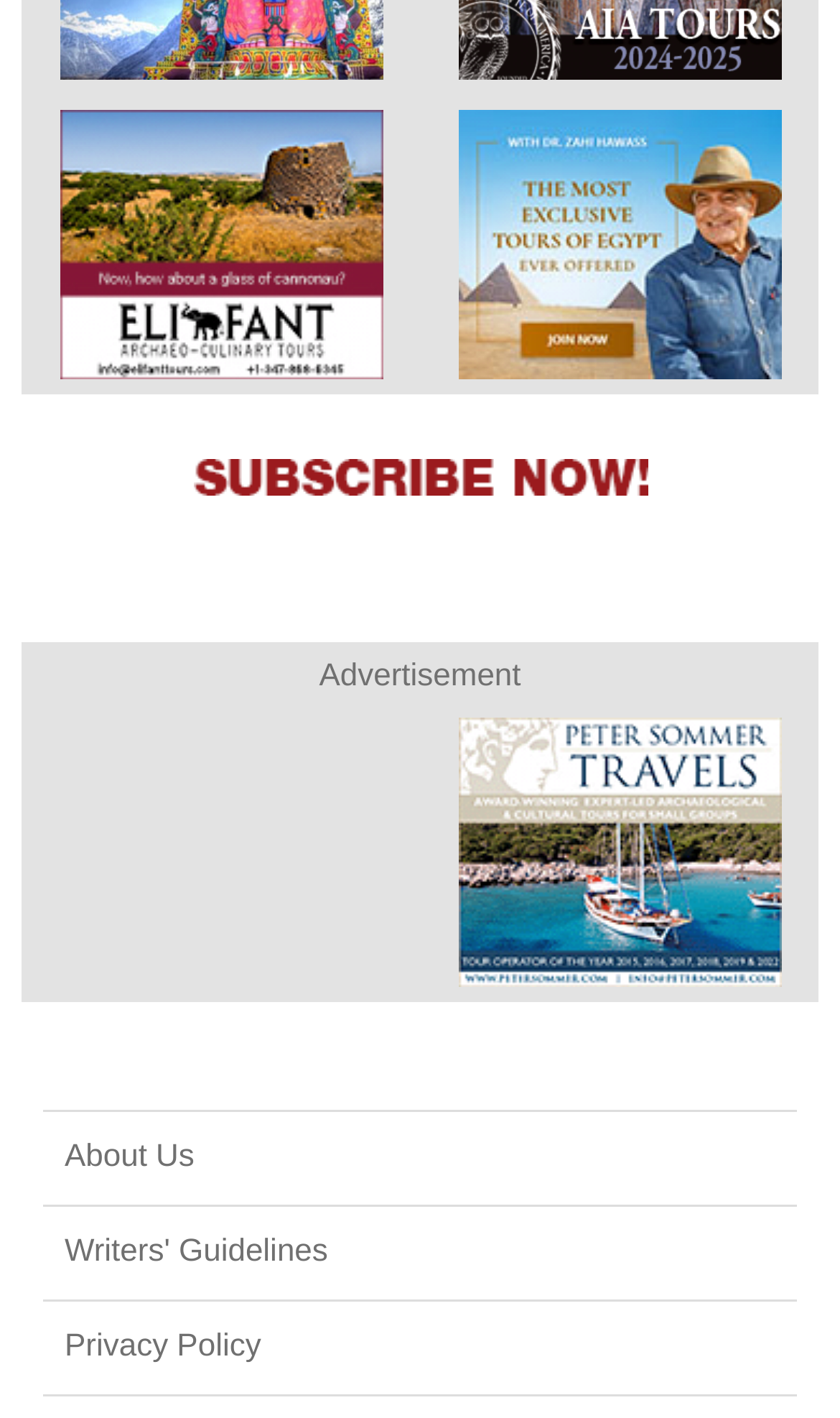How many sections are on the page?
Please provide a single word or phrase as the answer based on the screenshot.

2